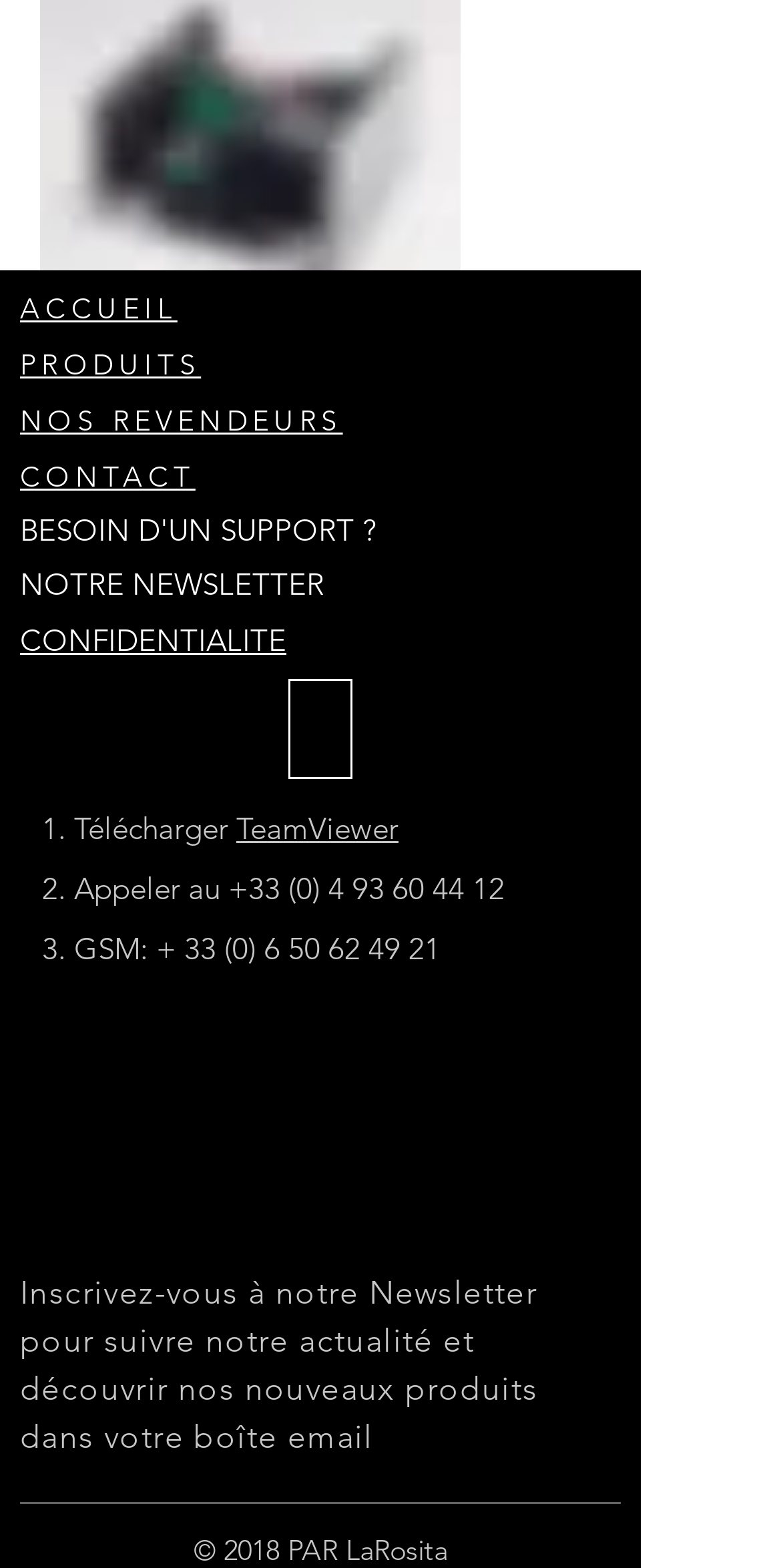Identify the bounding box coordinates of the region that should be clicked to execute the following instruction: "Follow on Facebook".

[0.379, 0.438, 0.469, 0.483]